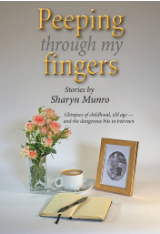What is on the notebook?
Please look at the screenshot and answer in one word or a short phrase.

A pen